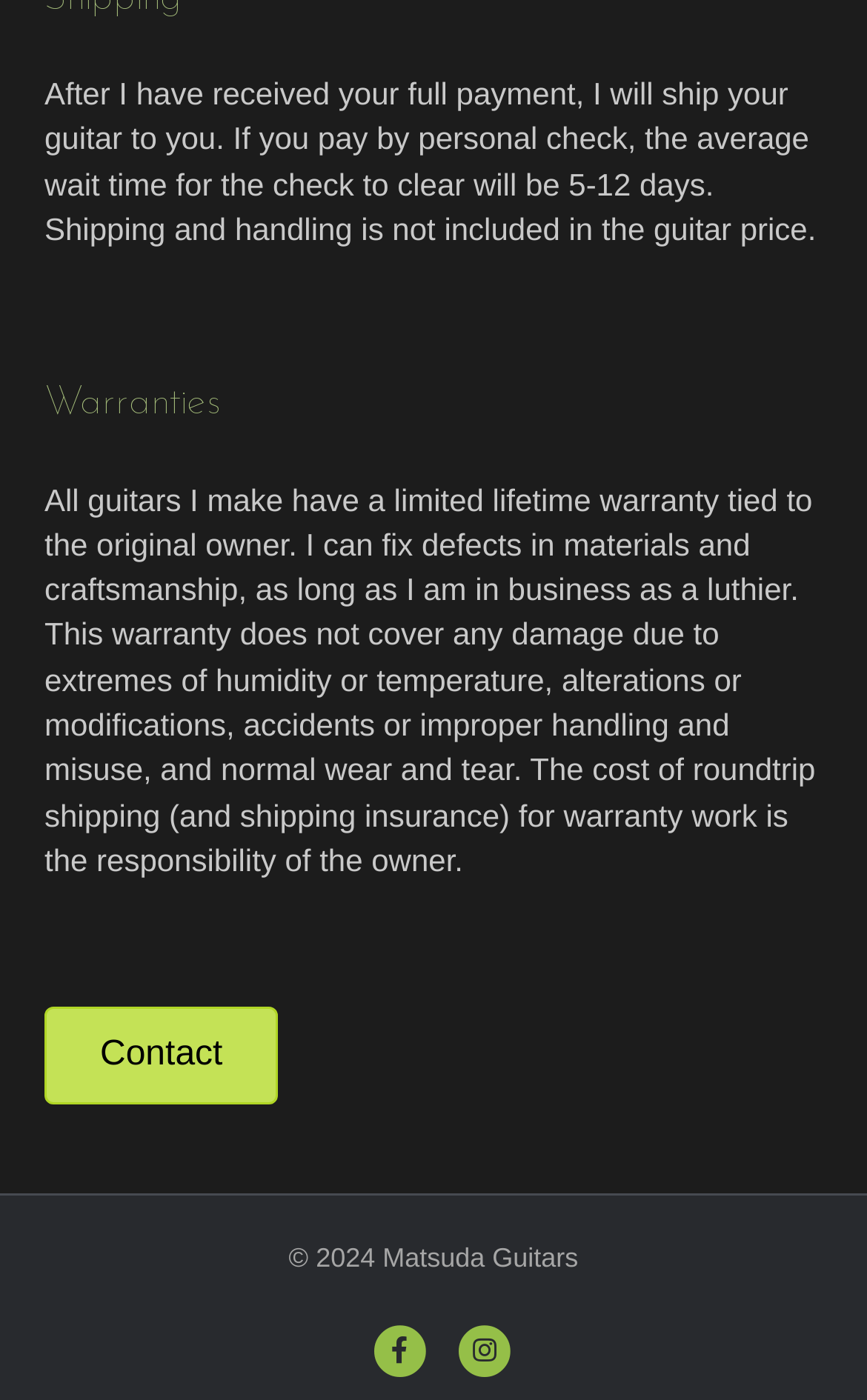Locate the UI element described by Instagram in the provided webpage screenshot. Return the bounding box coordinates in the format (top-left x, top-left y, bottom-right x, bottom-right y), ensuring all values are between 0 and 1.

[0.521, 0.945, 0.597, 0.983]